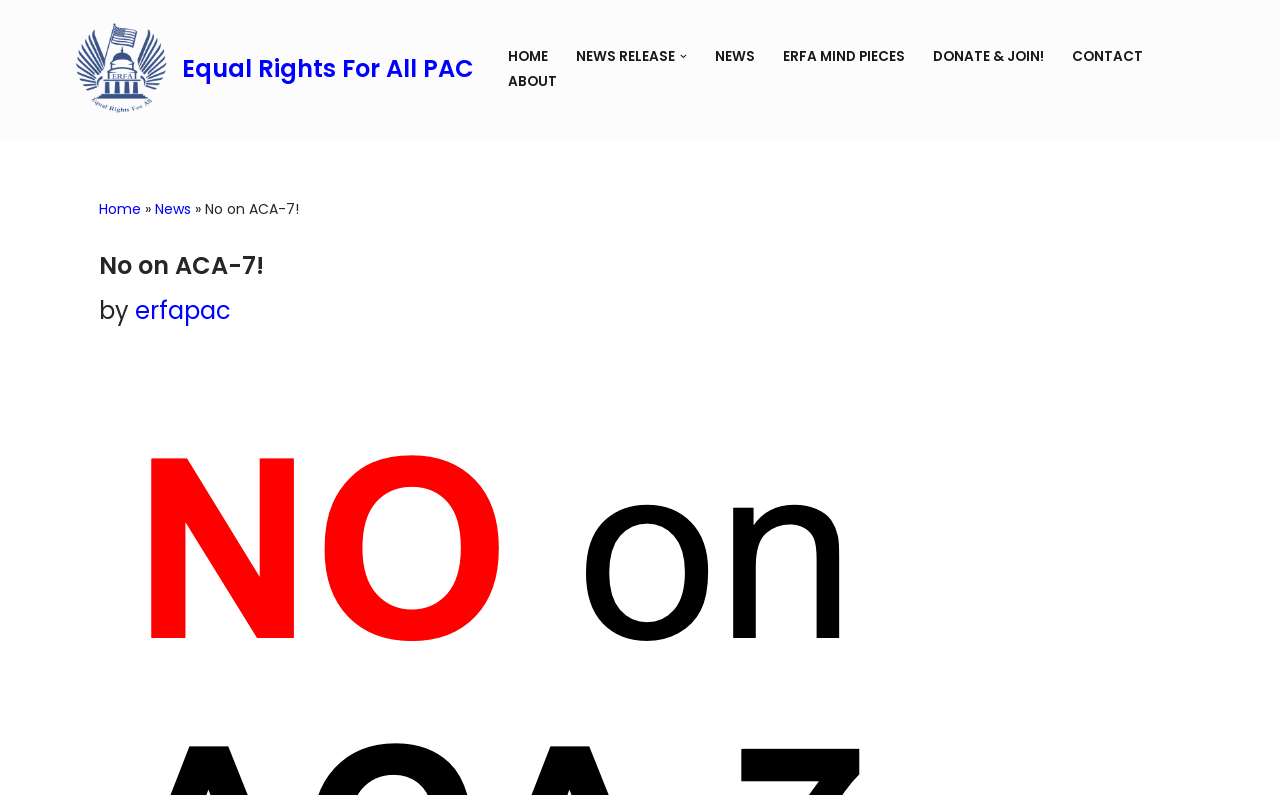What is the URL of the link with the text 'NEWS RELEASE'? Based on the screenshot, please respond with a single word or phrase.

Not provided